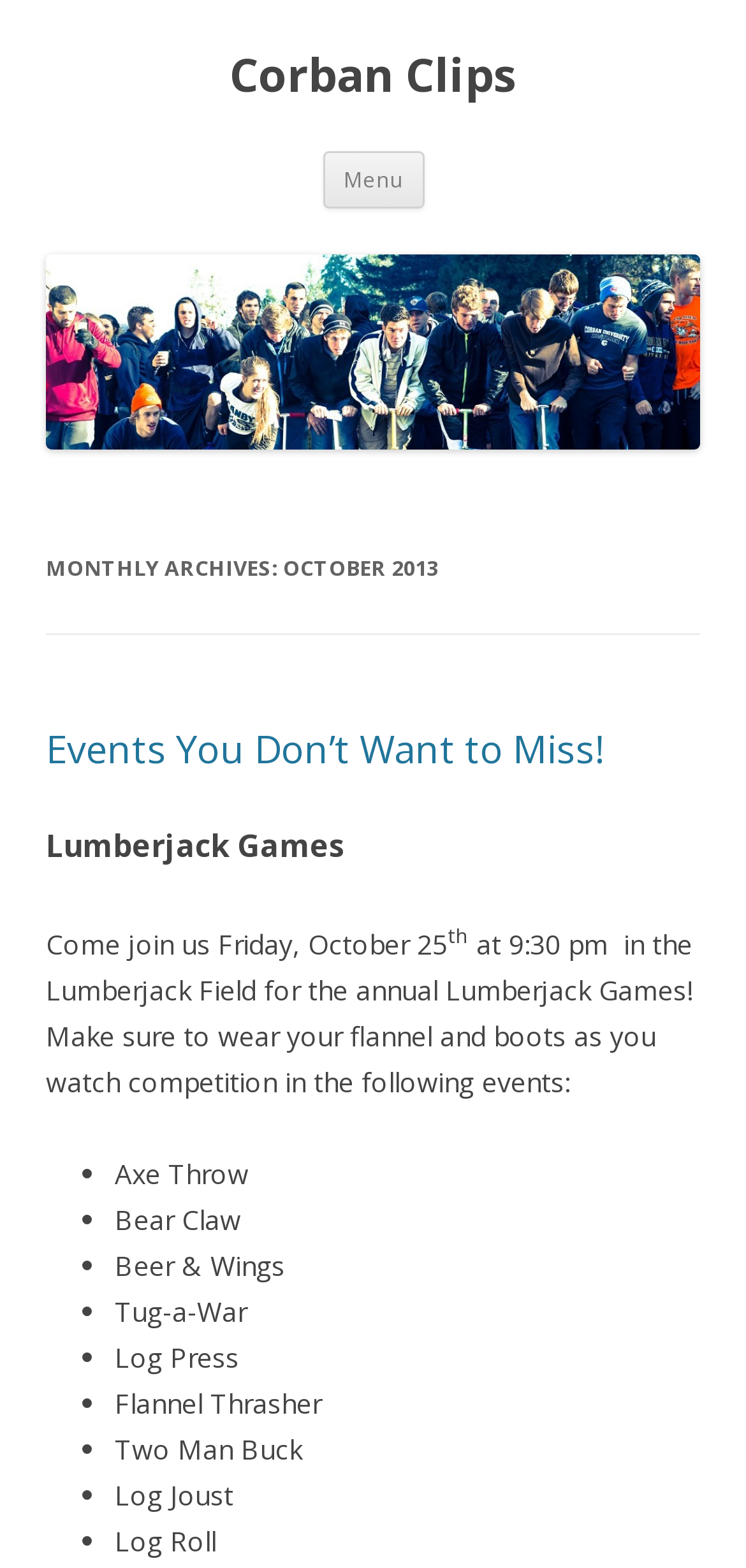Answer the question below in one word or phrase:
What event is happening on October 25?

Lumberjack Games